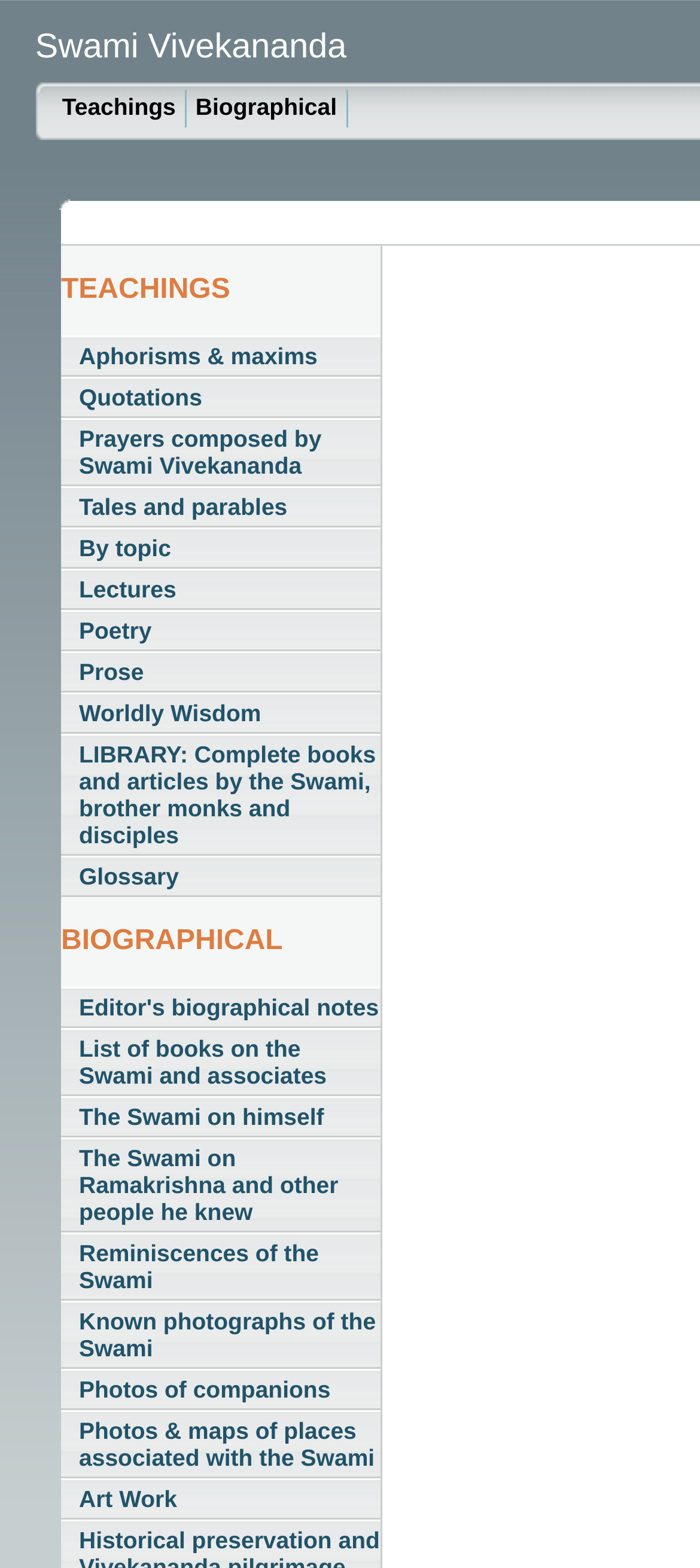Illustrate the webpage with a detailed description.

This webpage is dedicated to the life and teachings of Swami Vivekananda, as presented by Frank Parlato Jr., a Vedic scholar and authority on the subject. 

At the top of the page, there are two main links, "Teachings" and "Biographical", which serve as primary navigation options. 

Below these links, there are two sections, each with a heading. The first section, headed by "TEACHINGS", contains nine links to various topics, including "Aphorisms & maxims", "Quotations", "Prayers composed by Swami Vivekananda", and more. These links are arranged vertically, one below the other, and occupy the left half of the page.

The second section, headed by "BIOGRAPHICAL", also contains nine links, including "Editor's biographical notes", "List of books on the Swami and associates", and "Photos & maps of places associated with the Swami". These links are also arranged vertically, one below the other, and occupy the same left half of the page as the "TEACHINGS" section.

Overall, the webpage presents a comprehensive and organized collection of resources related to Swami Vivekananda's life and teachings, with a focus on providing easy access to various topics and themes.